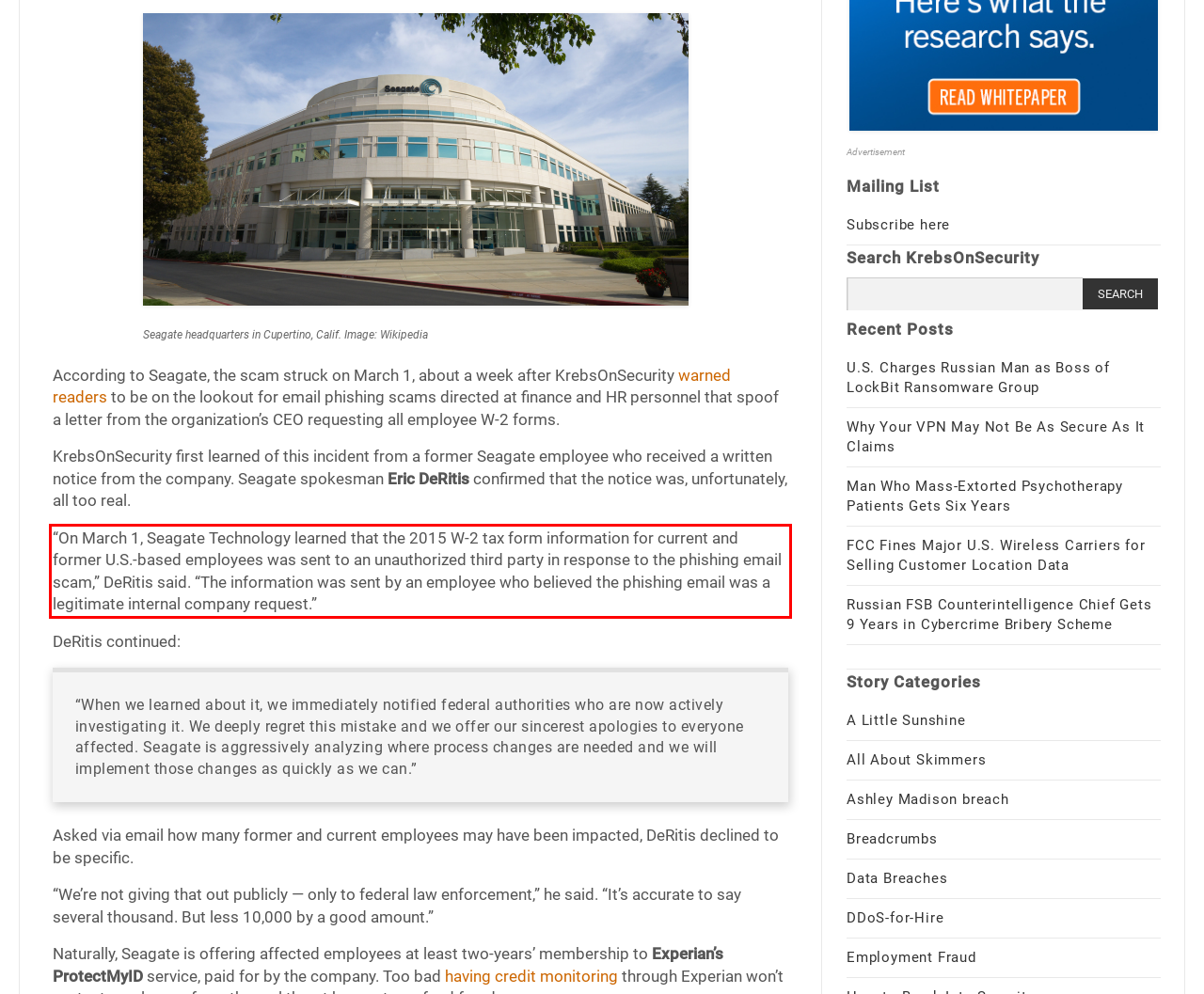With the provided screenshot of a webpage, locate the red bounding box and perform OCR to extract the text content inside it.

“On March 1, Seagate Technology learned that the 2015 W-2 tax form information for current and former U.S.-based employees was sent to an unauthorized third party in response to the phishing email scam,” DeRitis said. “The information was sent by an employee who believed the phishing email was a legitimate internal company request.”